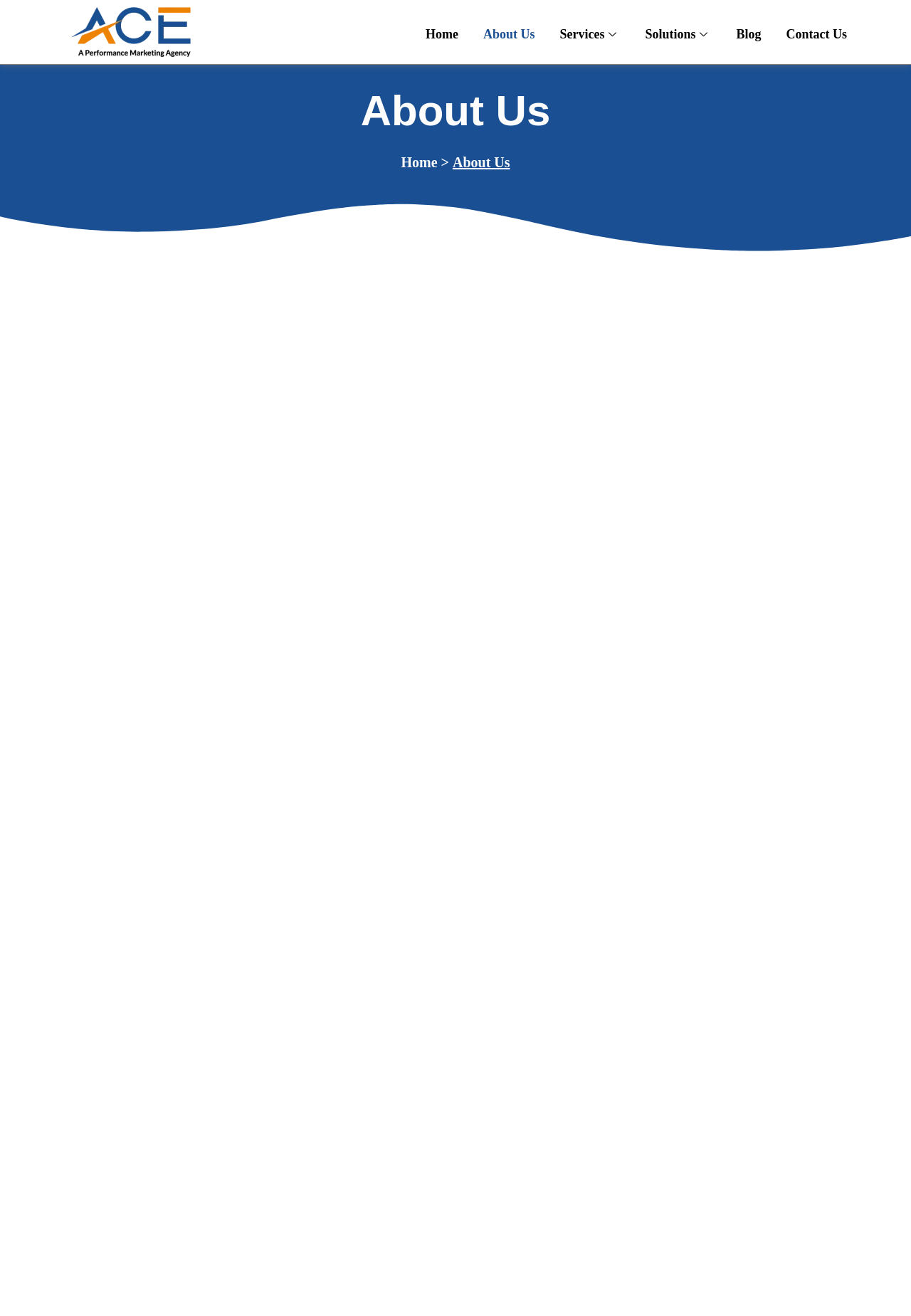Provide a brief response in the form of a single word or phrase:
How many main navigation links are there?

6